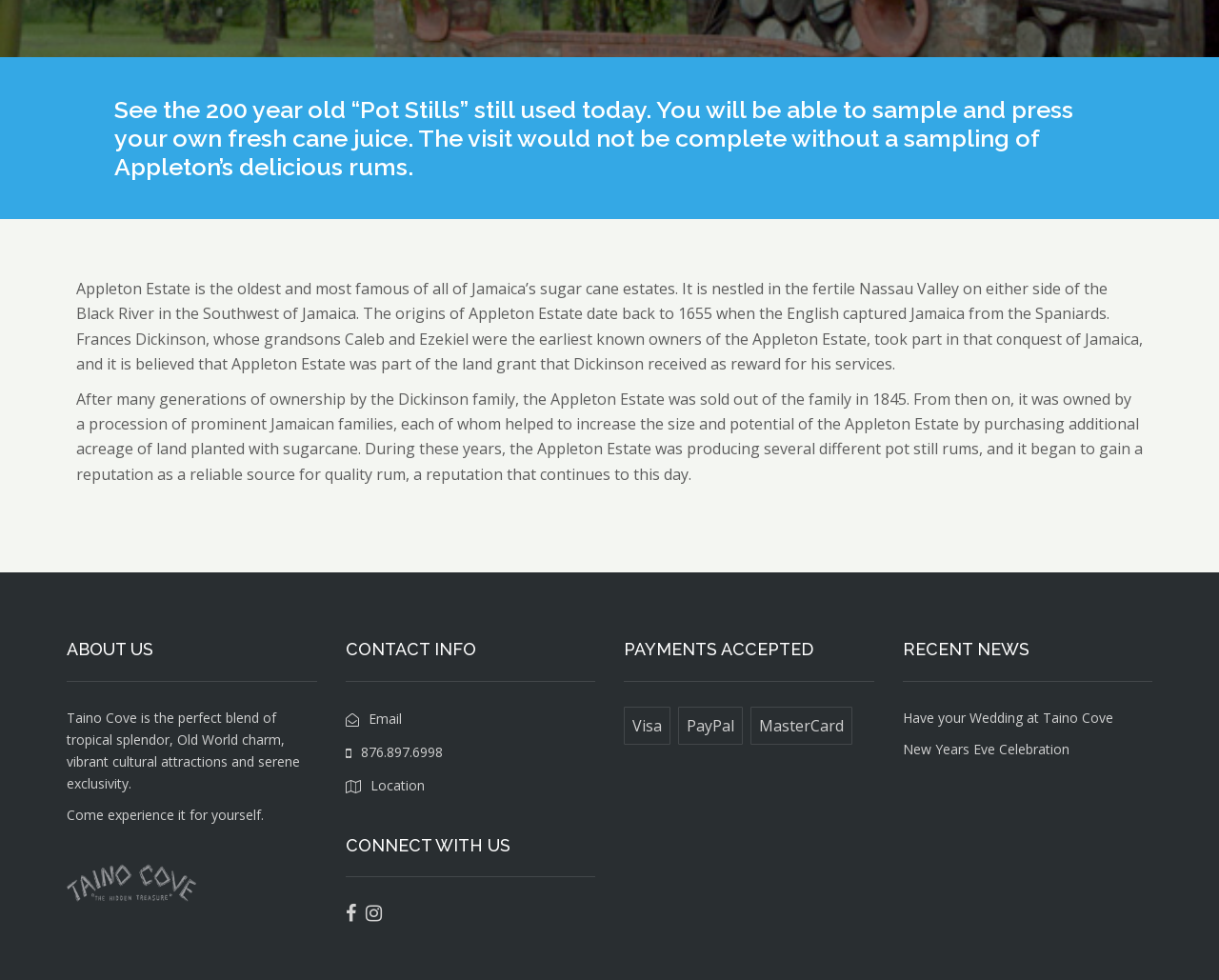Identify the bounding box for the UI element described as: "Email". Ensure the coordinates are four float numbers between 0 and 1, formatted as [left, top, right, bottom].

[0.283, 0.724, 0.329, 0.742]